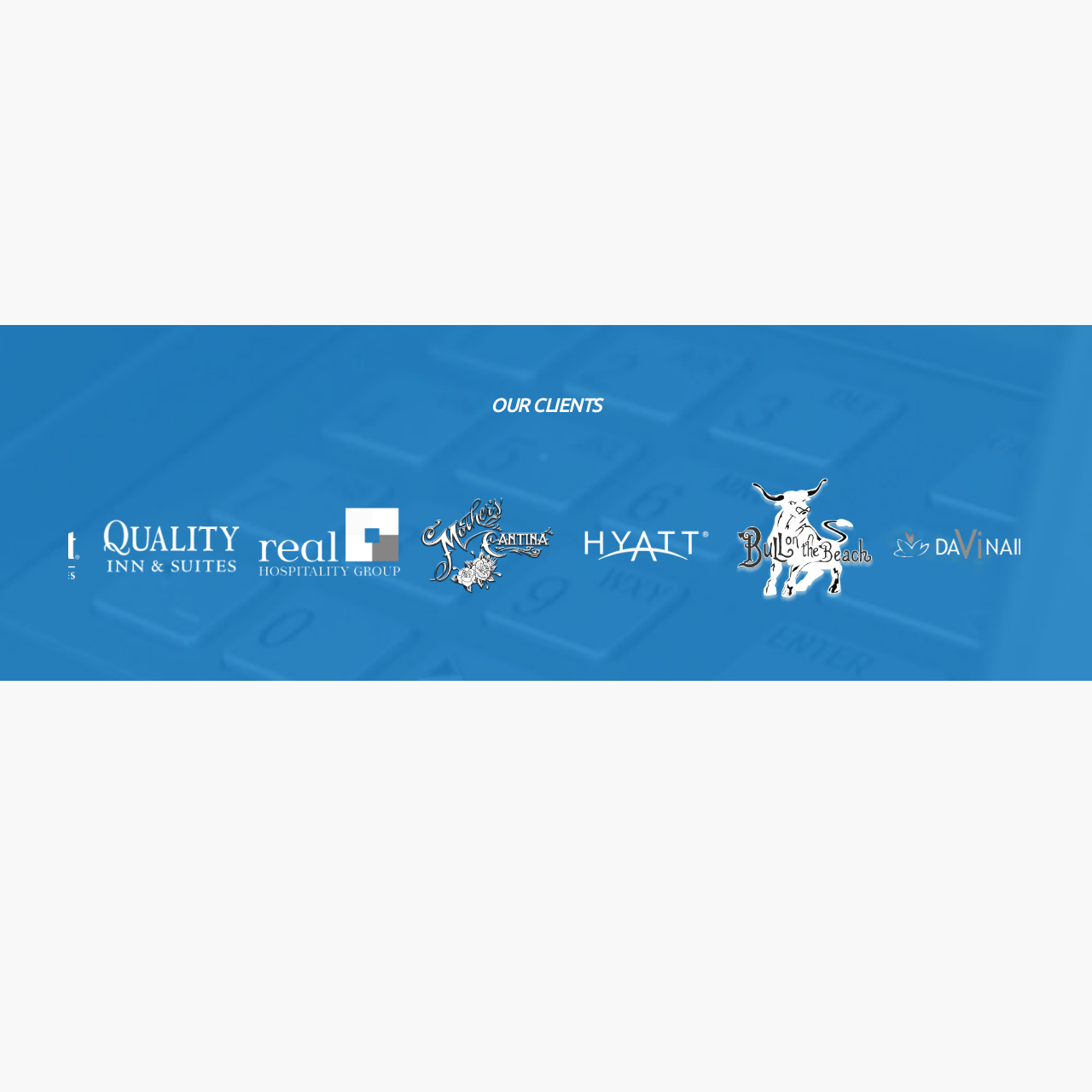Where is the logo likely displayed?
Inspect the image portion within the red bounding box and deliver a detailed answer to the question.

The logo is part of a larger collection showcasing various client logos, likely displayed in a grid format under the heading 'OUR CLIENTS', which serves to reinforce the company's reputation and connections within its industry.